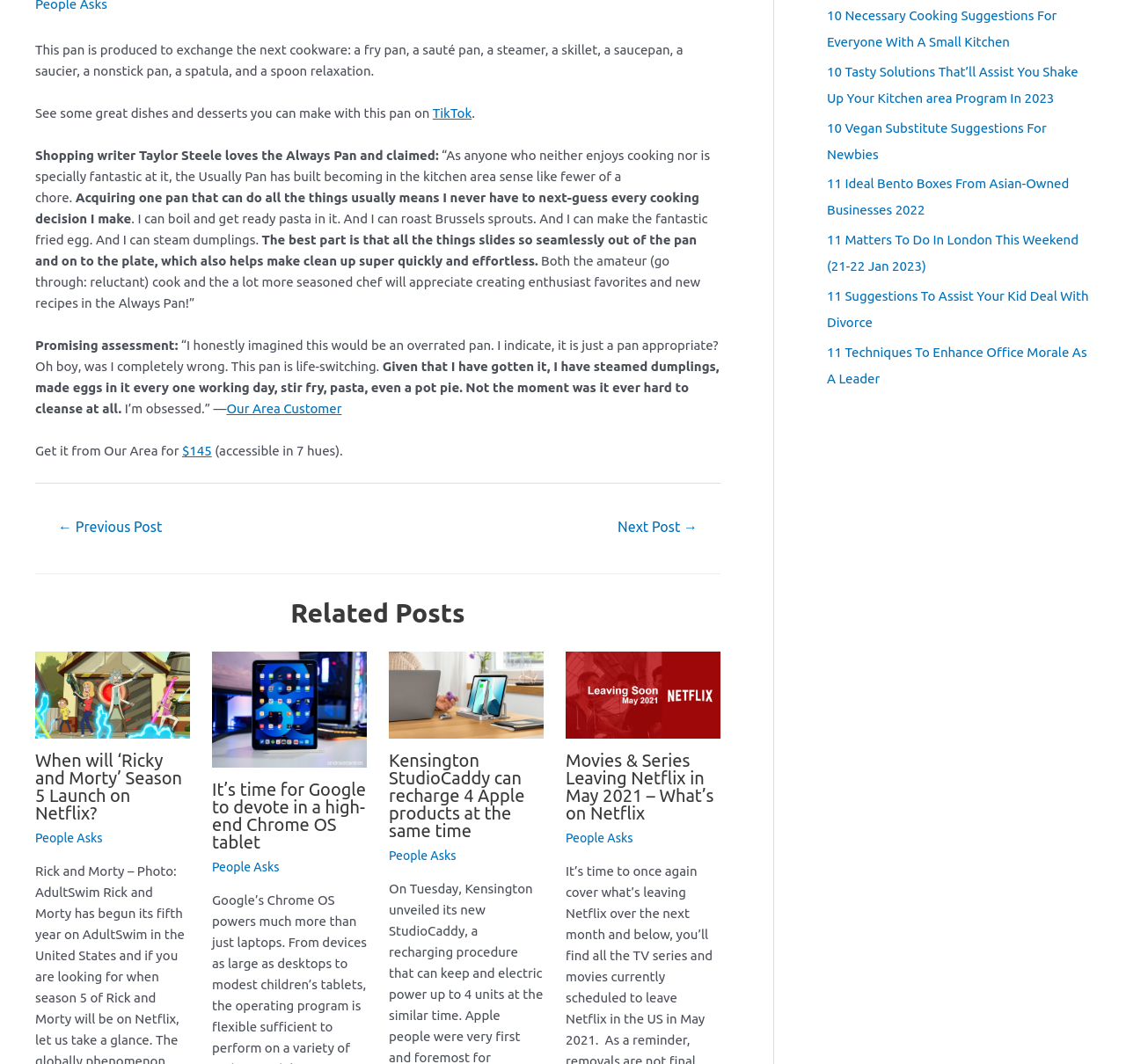Please find the bounding box for the UI component described as follows: "← Previous Post".

[0.033, 0.481, 0.163, 0.512]